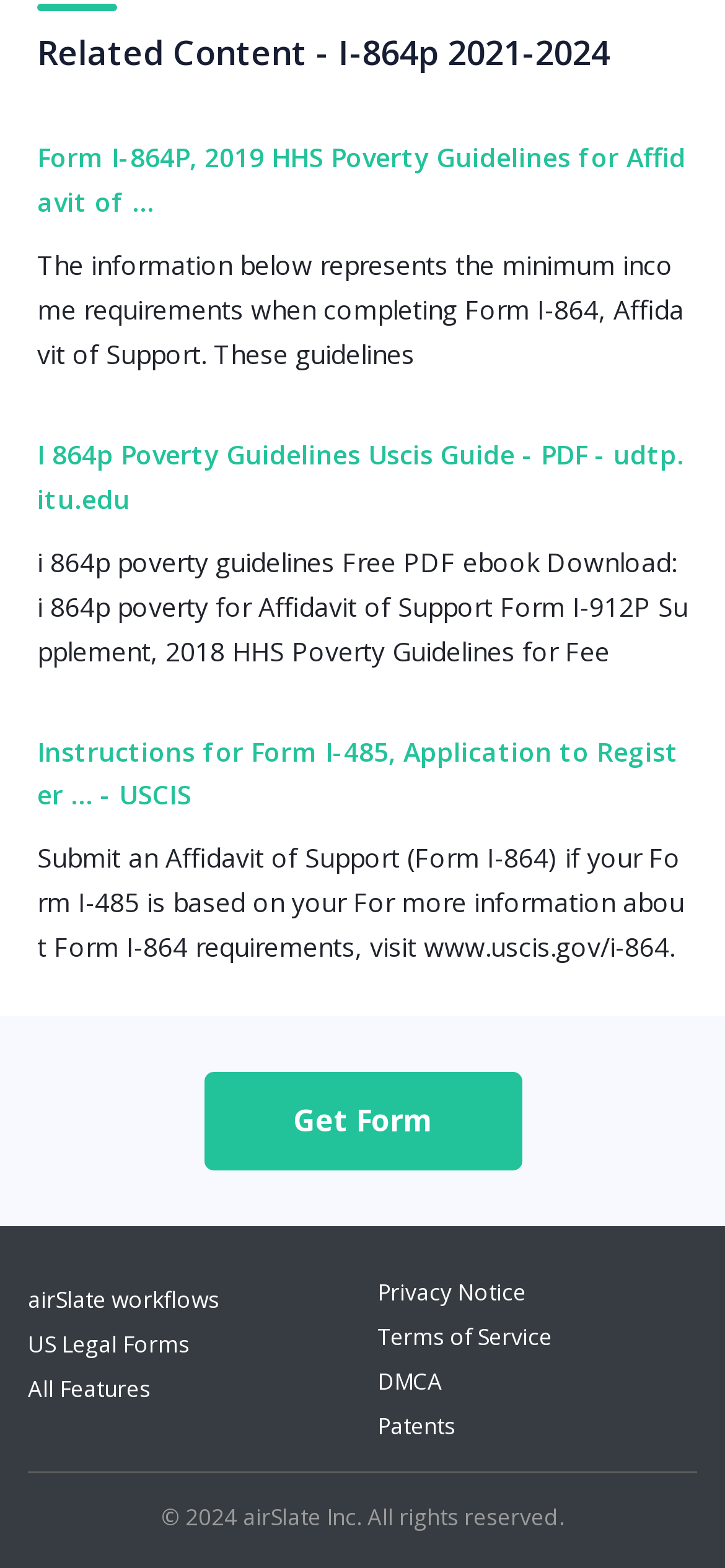Bounding box coordinates are specified in the format (top-left x, top-left y, bottom-right x, bottom-right y). All values are floating point numbers bounded between 0 and 1. Please provide the bounding box coordinate of the region this sentence describes: All Features

[0.038, 0.875, 0.208, 0.895]